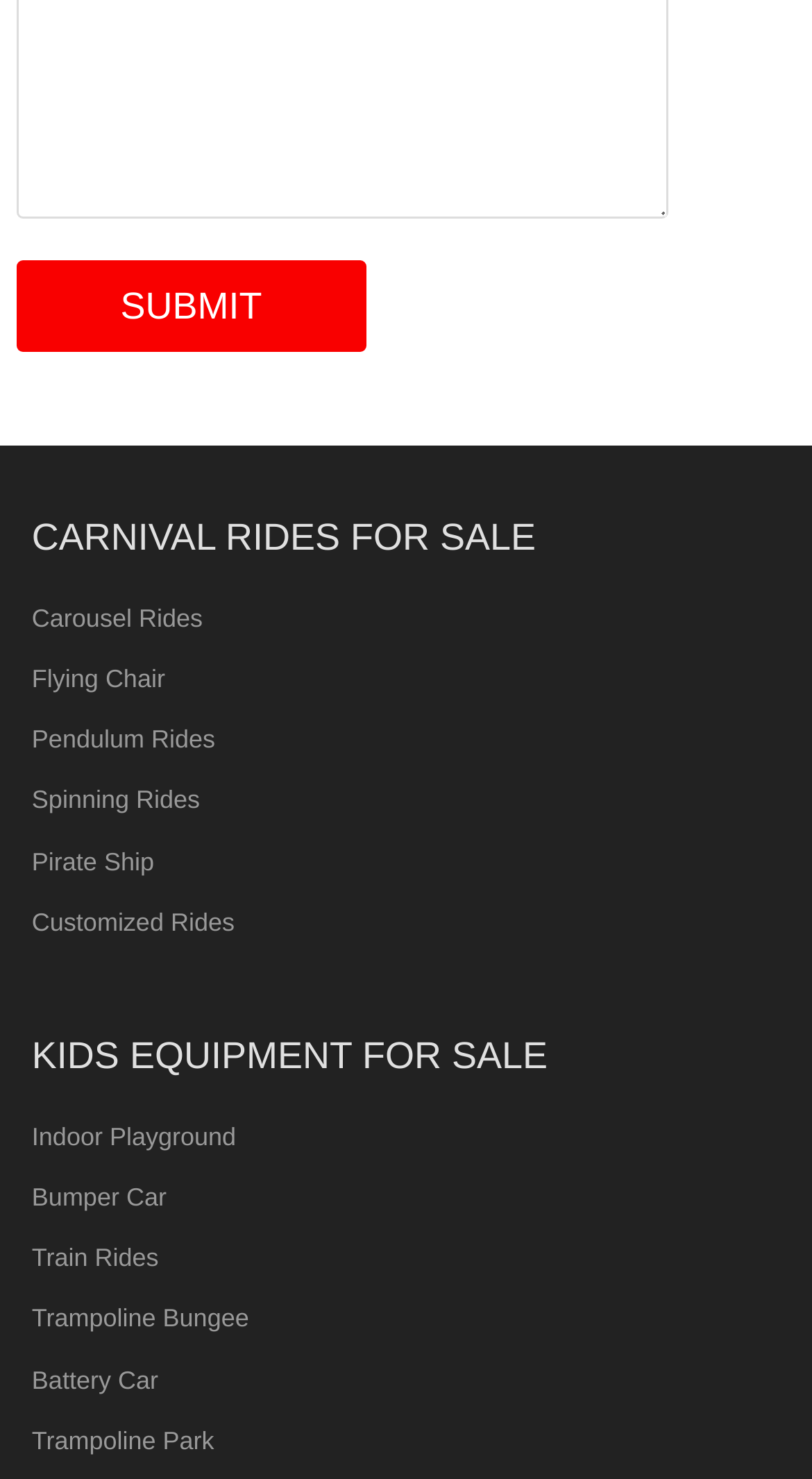What type of equipment is listed under 'KIDS EQUIPMENT FOR SALE'?
Using the image as a reference, deliver a detailed and thorough answer to the question.

Under the heading 'KIDS EQUIPMENT FOR SALE', I can see links to different types of equipment, such as 'Indoor Playground', 'Bumper Car', 'Train Rides', and 'Trampoline Bungee', which suggests that this section of the webpage is listing various types of equipment for kids.